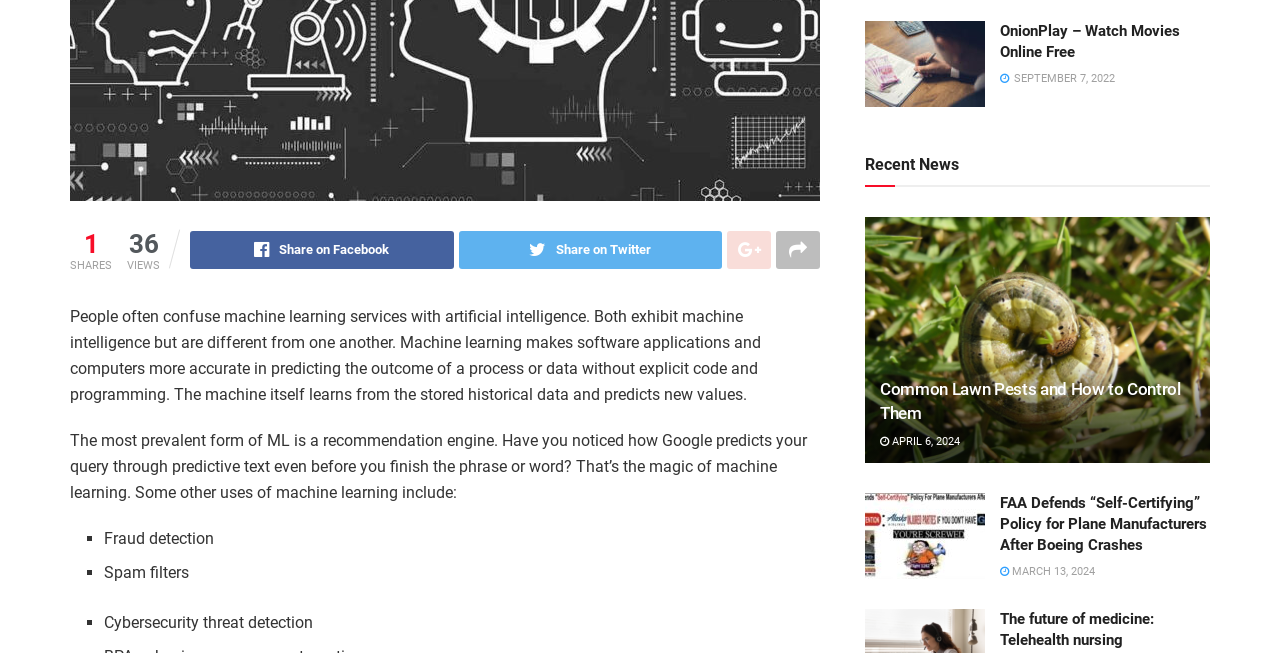From the webpage screenshot, predict the bounding box of the UI element that matches this description: "April 6, 2024".

[0.688, 0.666, 0.75, 0.686]